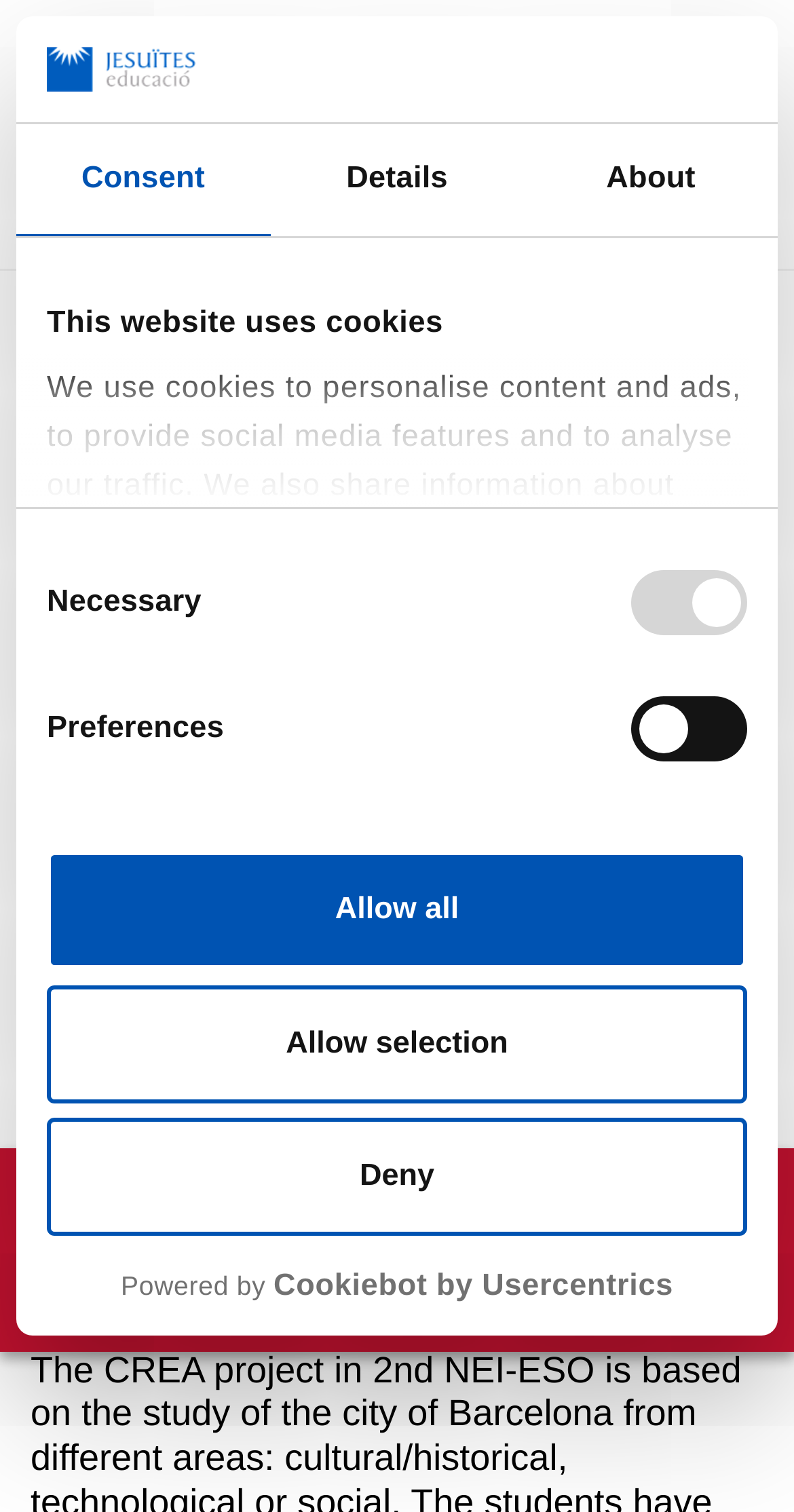Generate a comprehensive description of the webpage.

The webpage is about the CREA project in 1st and 2nd ESO at Jesuïtes Sarrià. At the top, there is a logo and a horizontal tab list with three tabs: "Consent", "Details", and "About". The "Consent" tab is selected by default.

Below the tab list, there is a dialog box with a title "This website uses cookies" and a description explaining the use of cookies on the website. The dialog box also contains a group of checkboxes labeled "Necessary", "Preferences", "Statistics", and "Marketing" for users to select their consent preferences.

There are three buttons below the checkboxes: "Deny", "Allow selection", and "Allow all". A link to the website's logo is located at the bottom of the page, along with a text "Powered by Cookiebot by Usercentrics".

On the left side of the page, there is a link "Skip to main content" and another link "Jesuïtes Sarrià. Sant Ignasi" with an accompanying image. There are two more images on the page, one of which is located at the bottom right corner.

The main content of the page is headed by a title "CREA project in 1st and 2nd ESO" and has a date "MARCH 28TH, 2023" mentioned above it.